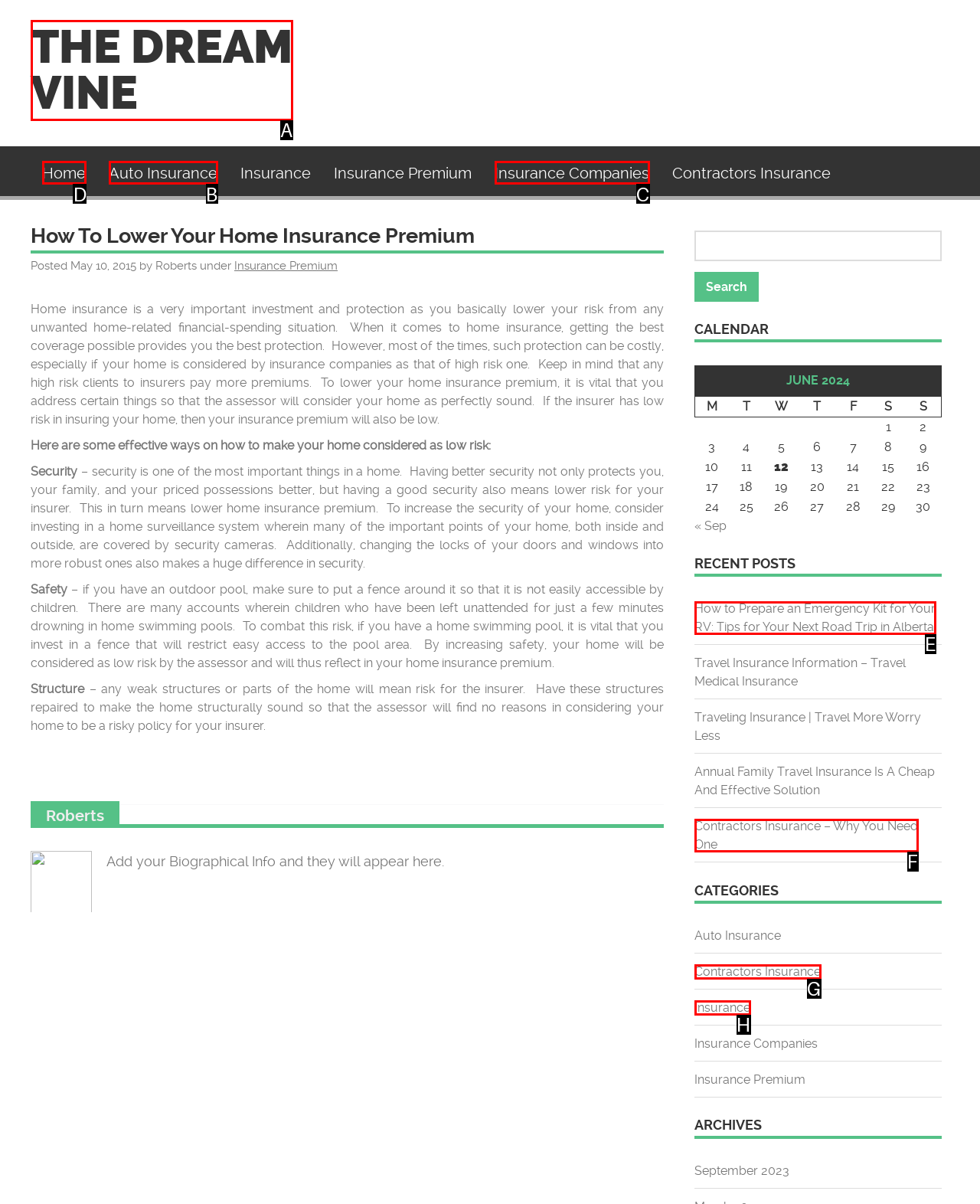Please indicate which HTML element to click in order to fulfill the following task: Follow Cayuga Homes on Instagram Respond with the letter of the chosen option.

None